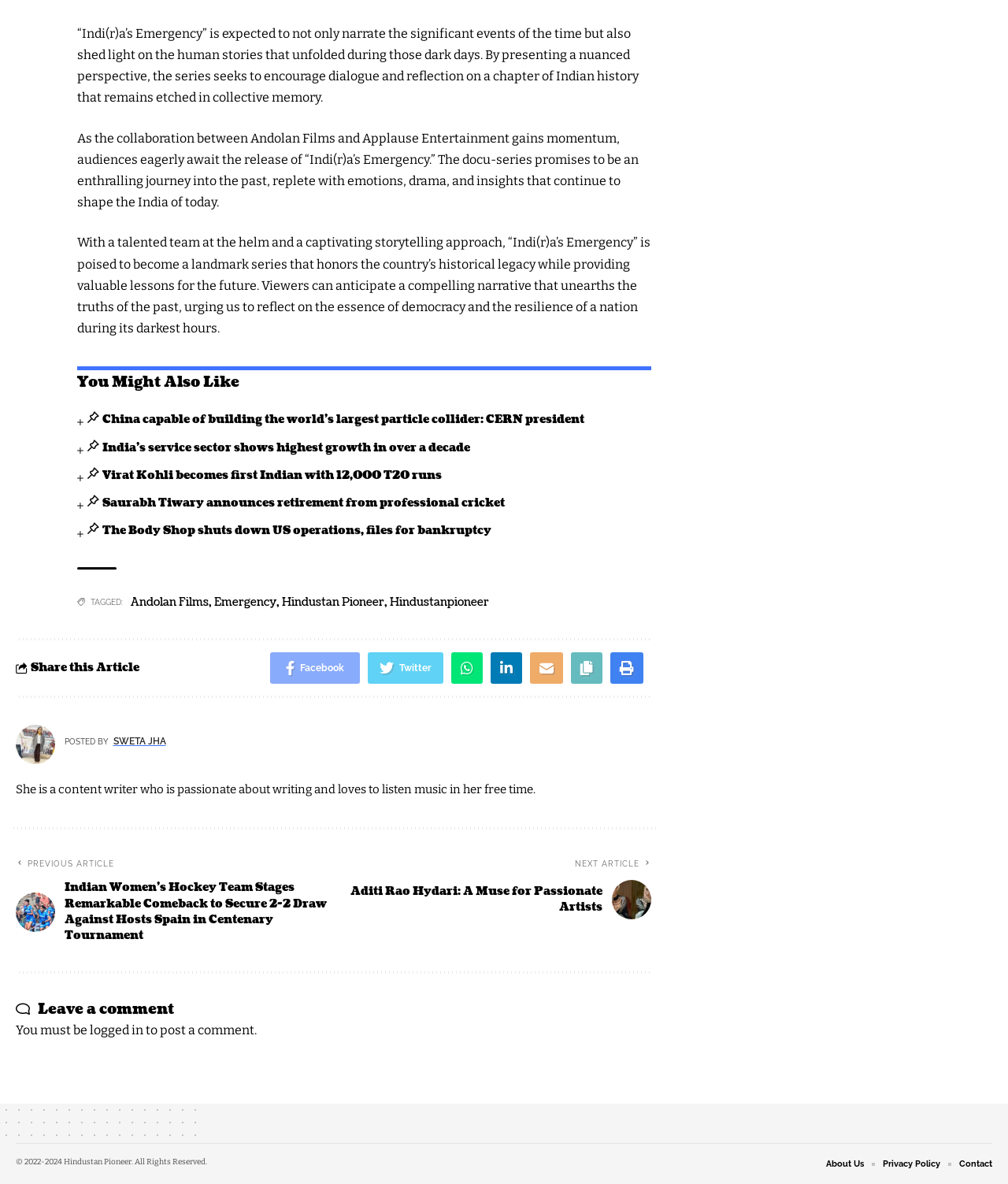Please identify the bounding box coordinates of the element on the webpage that should be clicked to follow this instruction: "Click on the link to read about Aditi Rao Hydari". The bounding box coordinates should be given as four float numbers between 0 and 1, formatted as [left, top, right, bottom].

[0.336, 0.723, 0.646, 0.797]